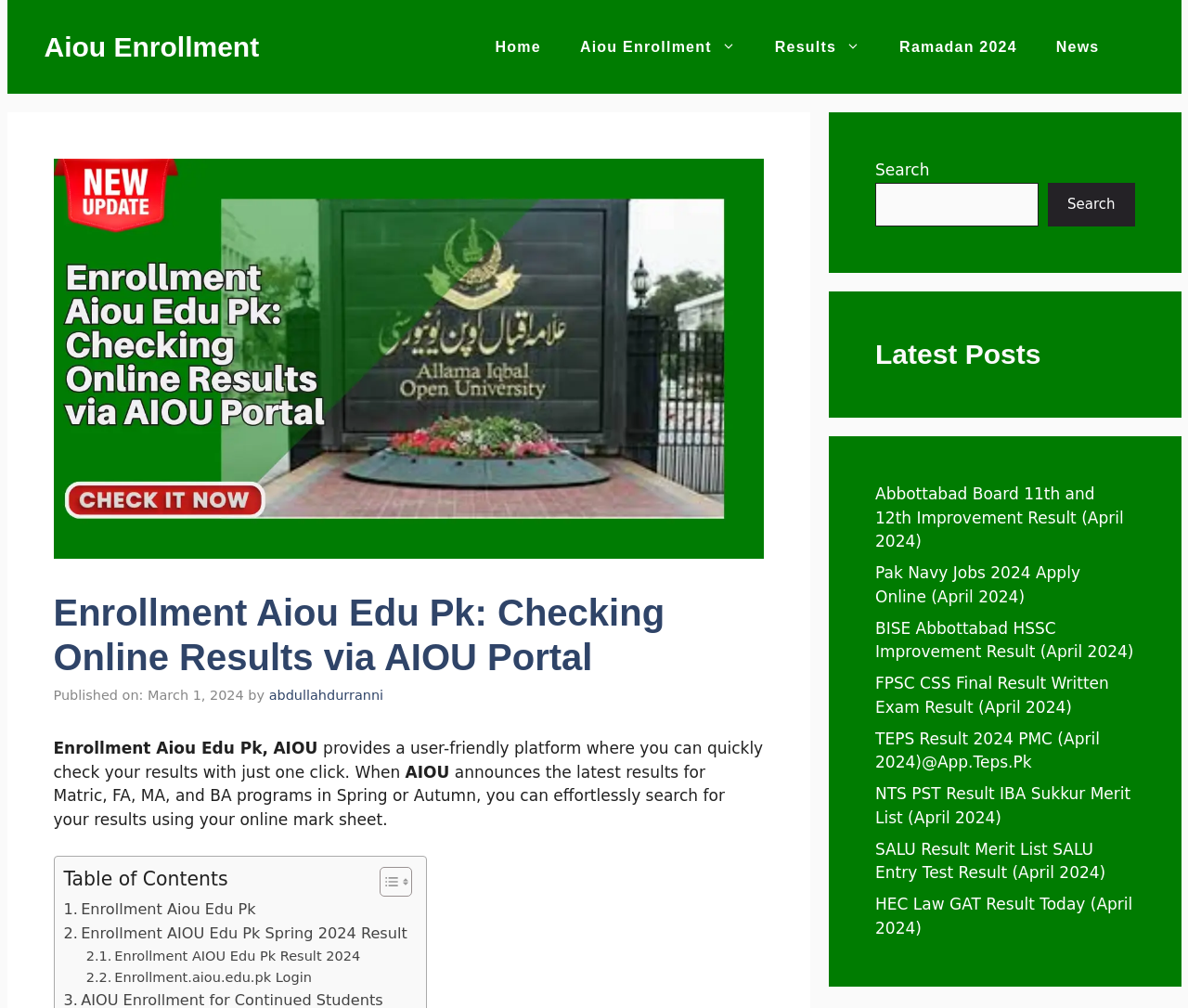Specify the bounding box coordinates of the element's region that should be clicked to achieve the following instruction: "Search for results". The bounding box coordinates consist of four float numbers between 0 and 1, in the format [left, top, right, bottom].

[0.882, 0.181, 0.955, 0.225]